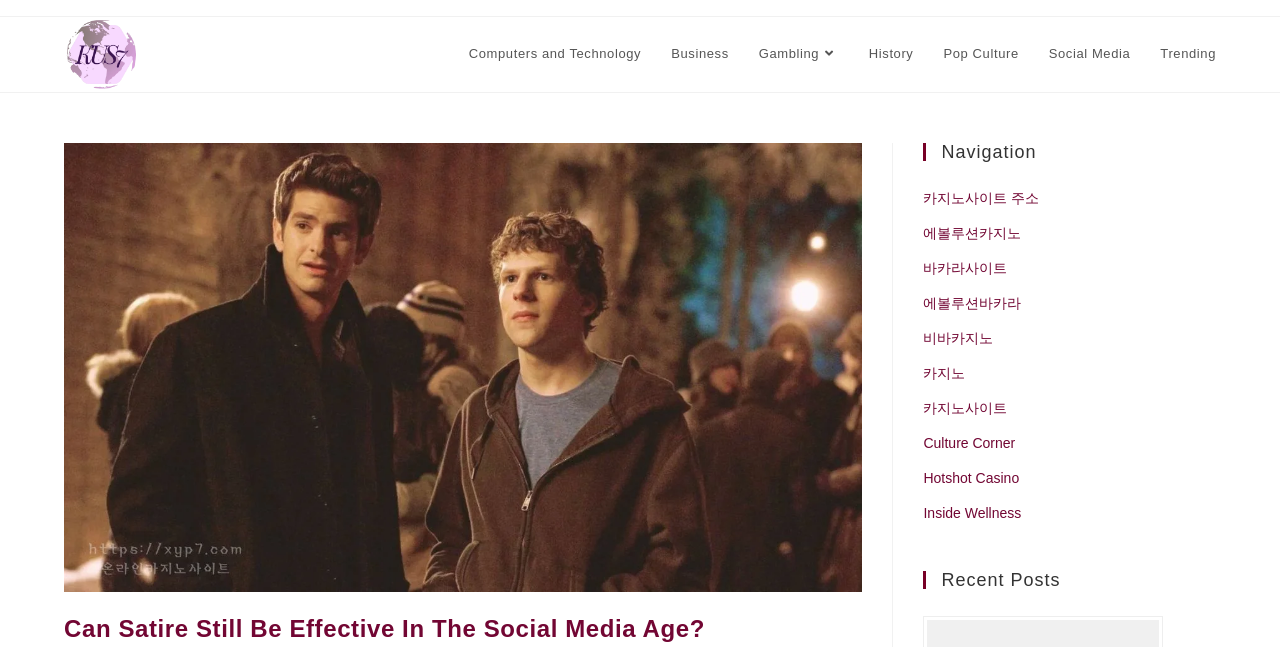Please determine the bounding box coordinates of the element's region to click for the following instruction: "Click on the logo".

[0.05, 0.026, 0.109, 0.142]